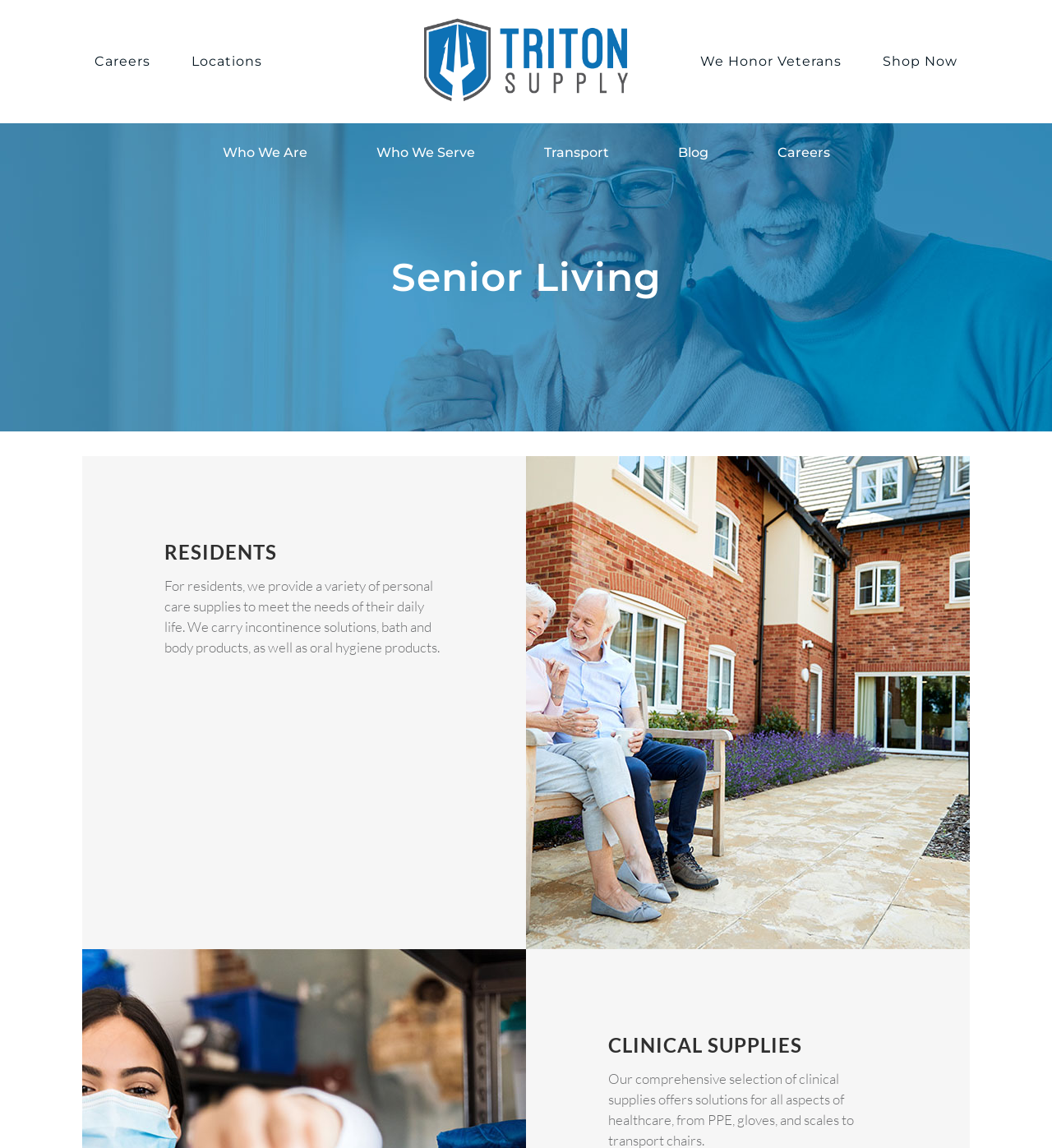What type of supplies are mentioned for clinical use?
Please answer using one word or phrase, based on the screenshot.

Clinical supplies